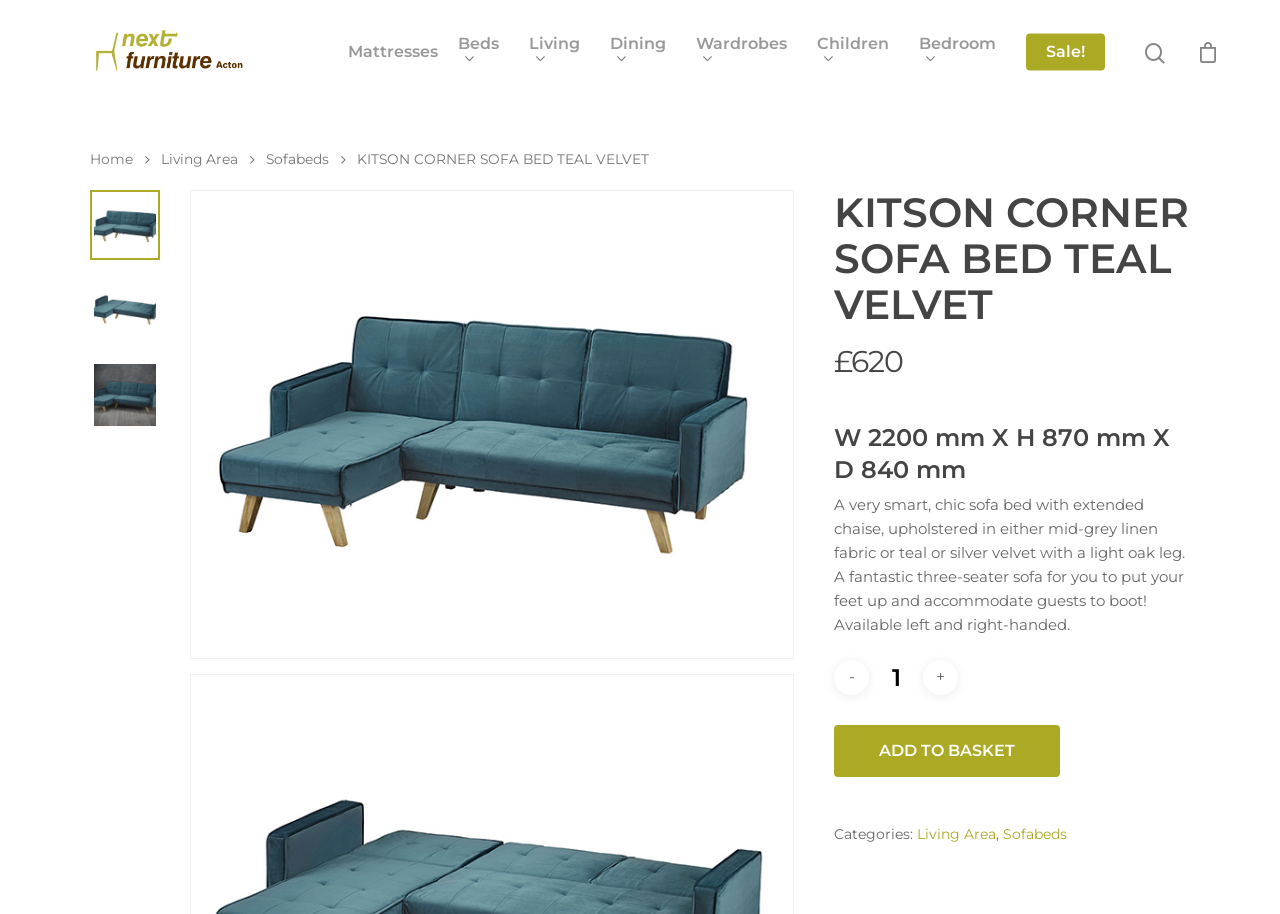What is the main title displayed on this webpage?

KITSON CORNER SOFA BED TEAL VELVET